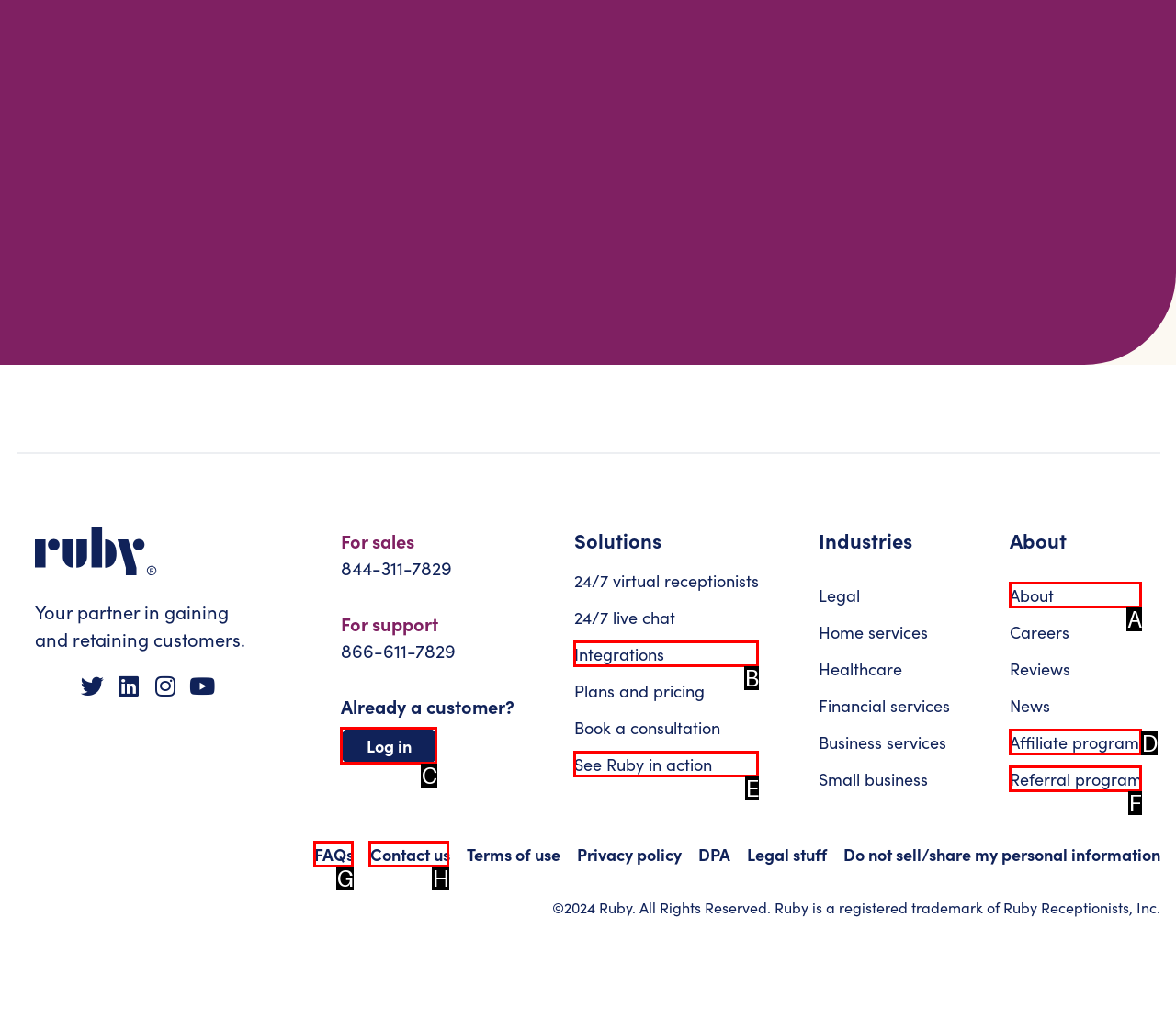Identify the letter of the option that should be selected to accomplish the following task: Contact us. Provide the letter directly.

H